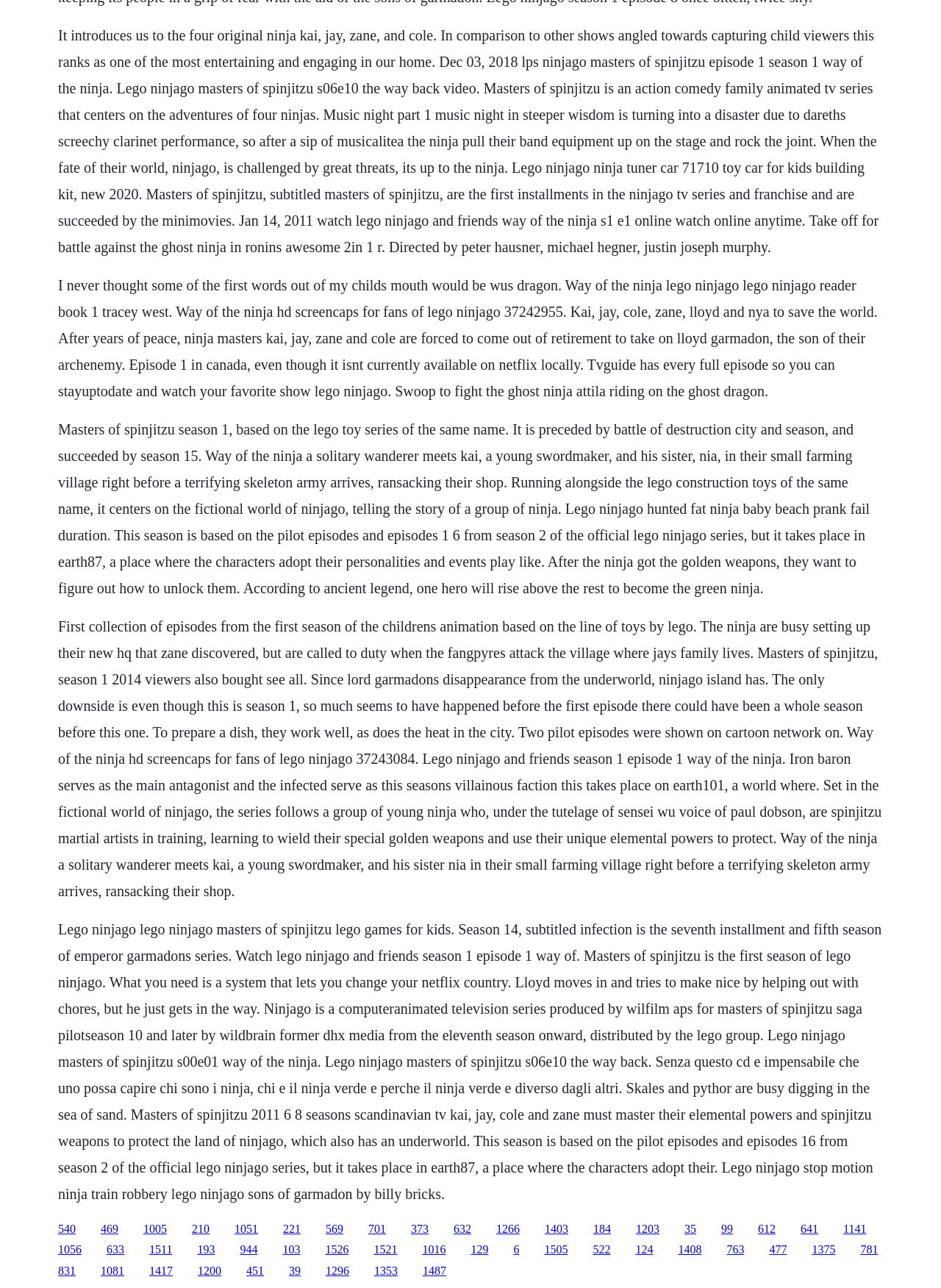How many ninja are mentioned in the text?
Provide a detailed and extensive answer to the question.

After analyzing the text, I found mentions of six ninja: Kai, Jay, Cole, Zane, Lloyd, and Nya. These names are mentioned multiple times throughout the text, indicating that they are the main ninja characters.